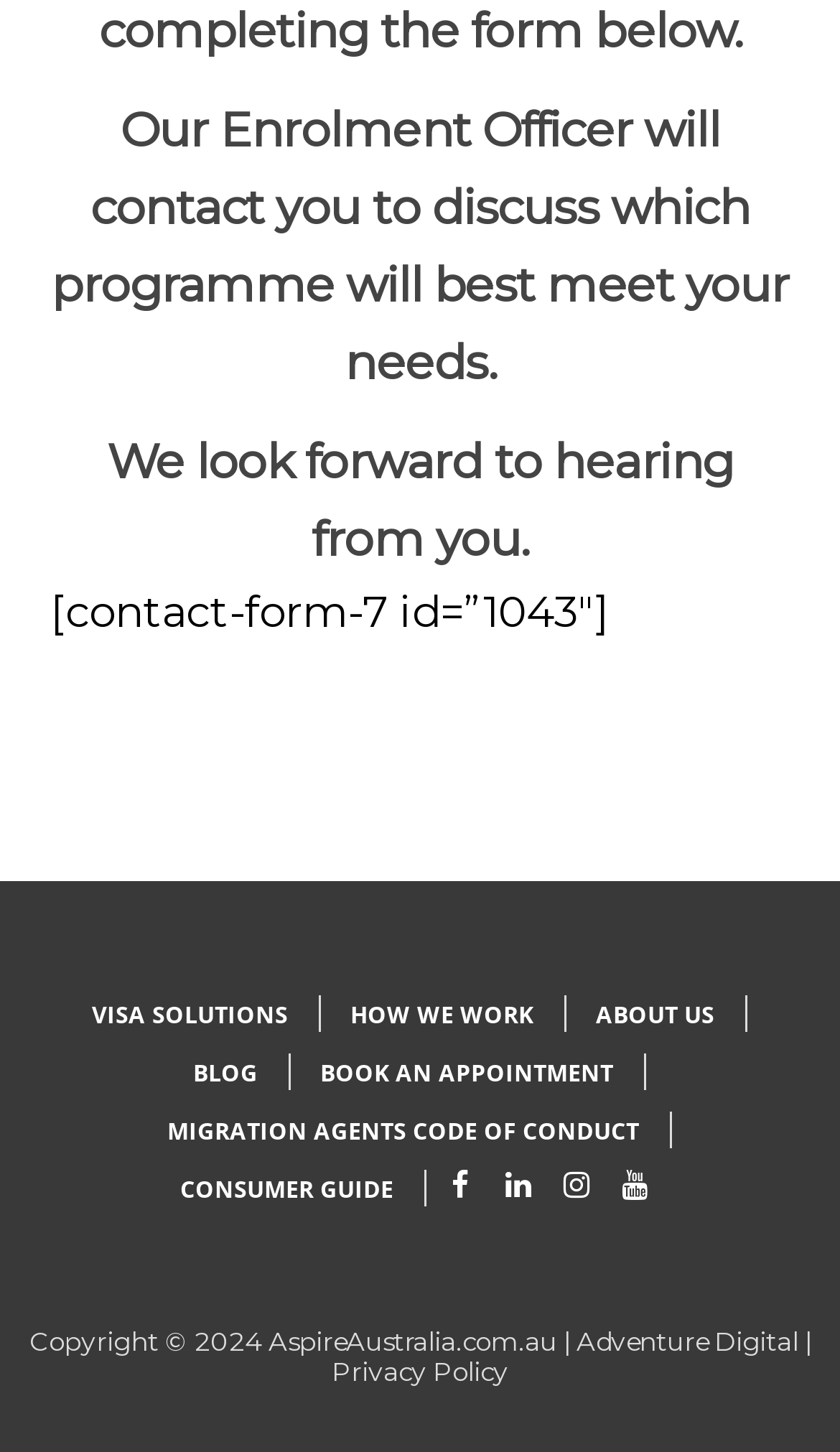Determine the bounding box coordinates of the clickable region to carry out the instruction: "Visit the Aspire Australia homepage".

[0.05, 0.612, 0.95, 0.614]